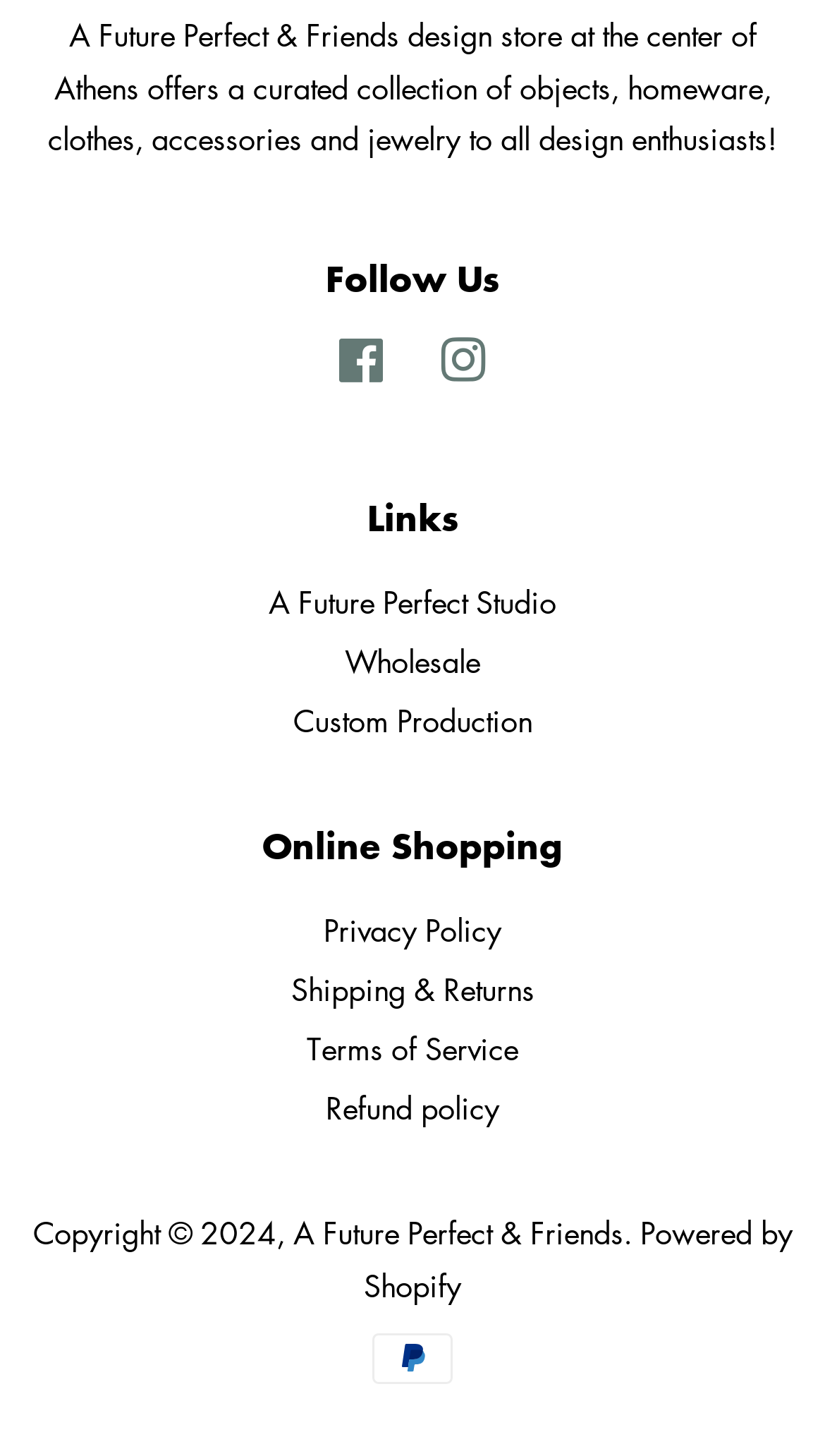Identify the bounding box coordinates for the UI element described as follows: "A Future Perfect Studio". Ensure the coordinates are four float numbers between 0 and 1, formatted as [left, top, right, bottom].

[0.326, 0.398, 0.674, 0.427]